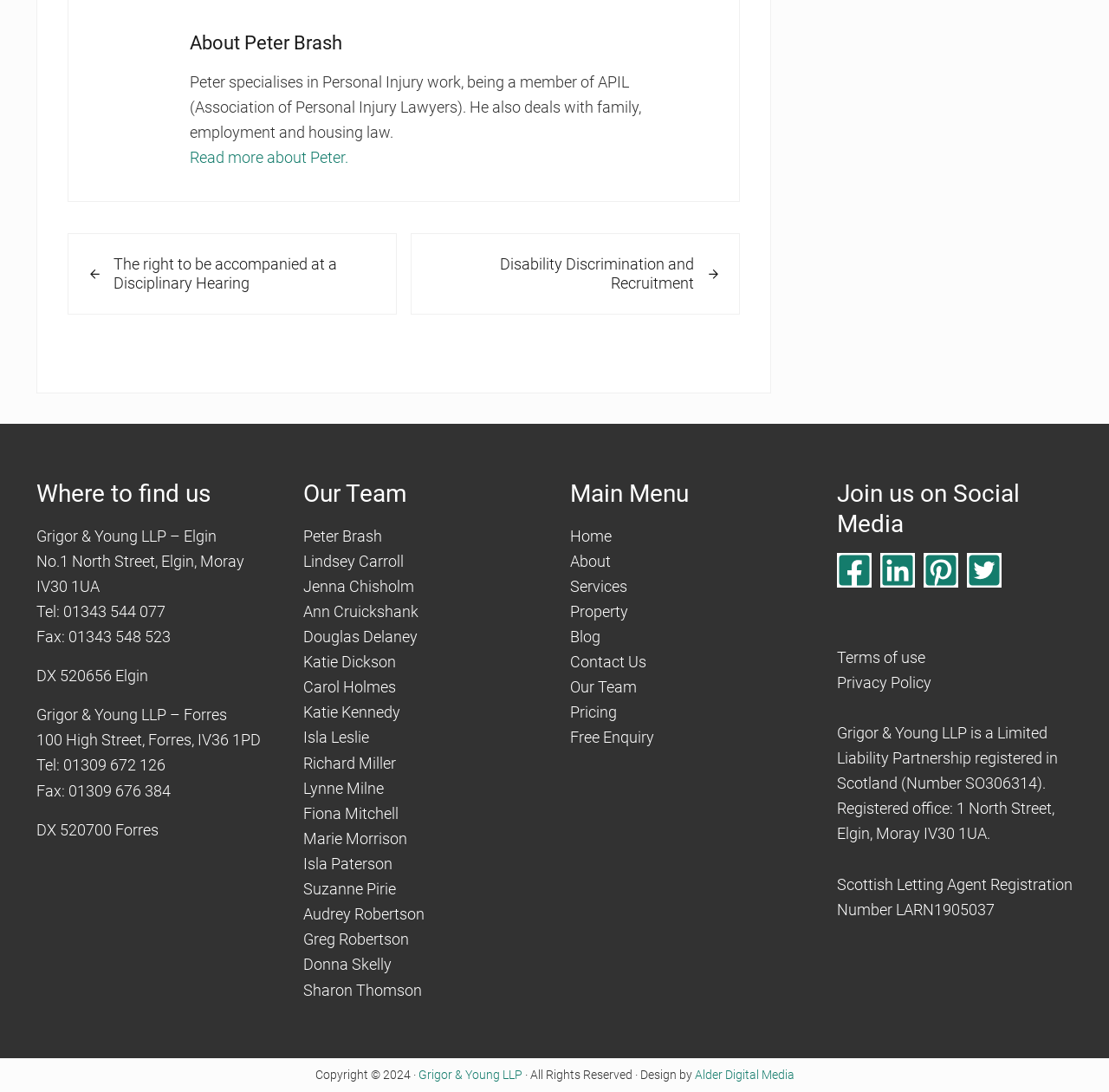Predict the bounding box of the UI element based on the description: "Property". The coordinates should be four float numbers between 0 and 1, formatted as [left, top, right, bottom].

[0.514, 0.548, 0.566, 0.571]